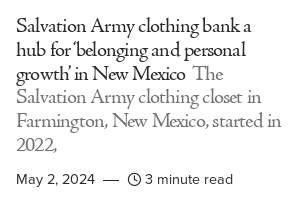Use one word or a short phrase to answer the question provided: 
When did the Salvation Army clothing bank program start?

2022